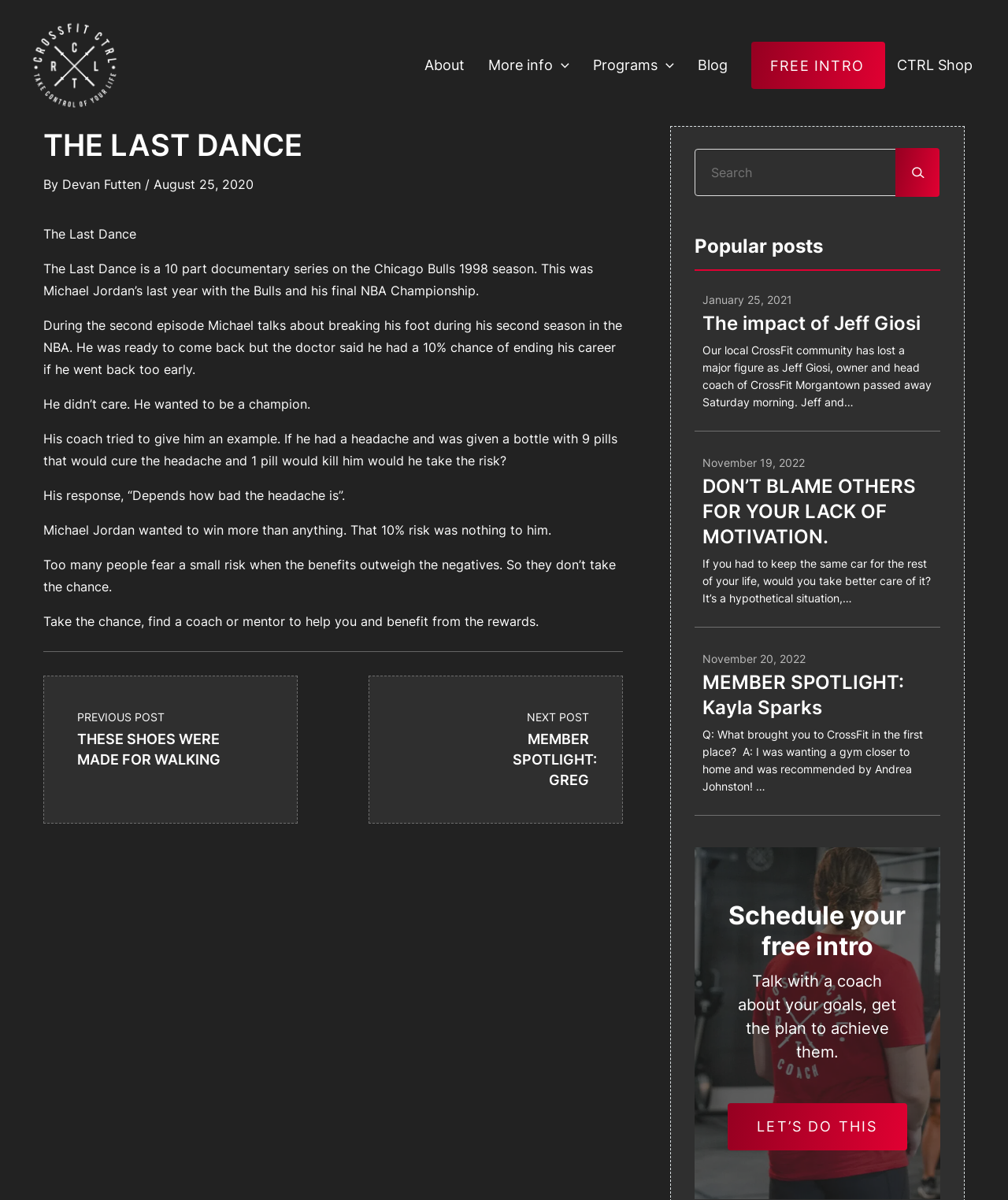Locate the bounding box coordinates of the element that should be clicked to execute the following instruction: "Search for something".

[0.689, 0.124, 0.889, 0.163]